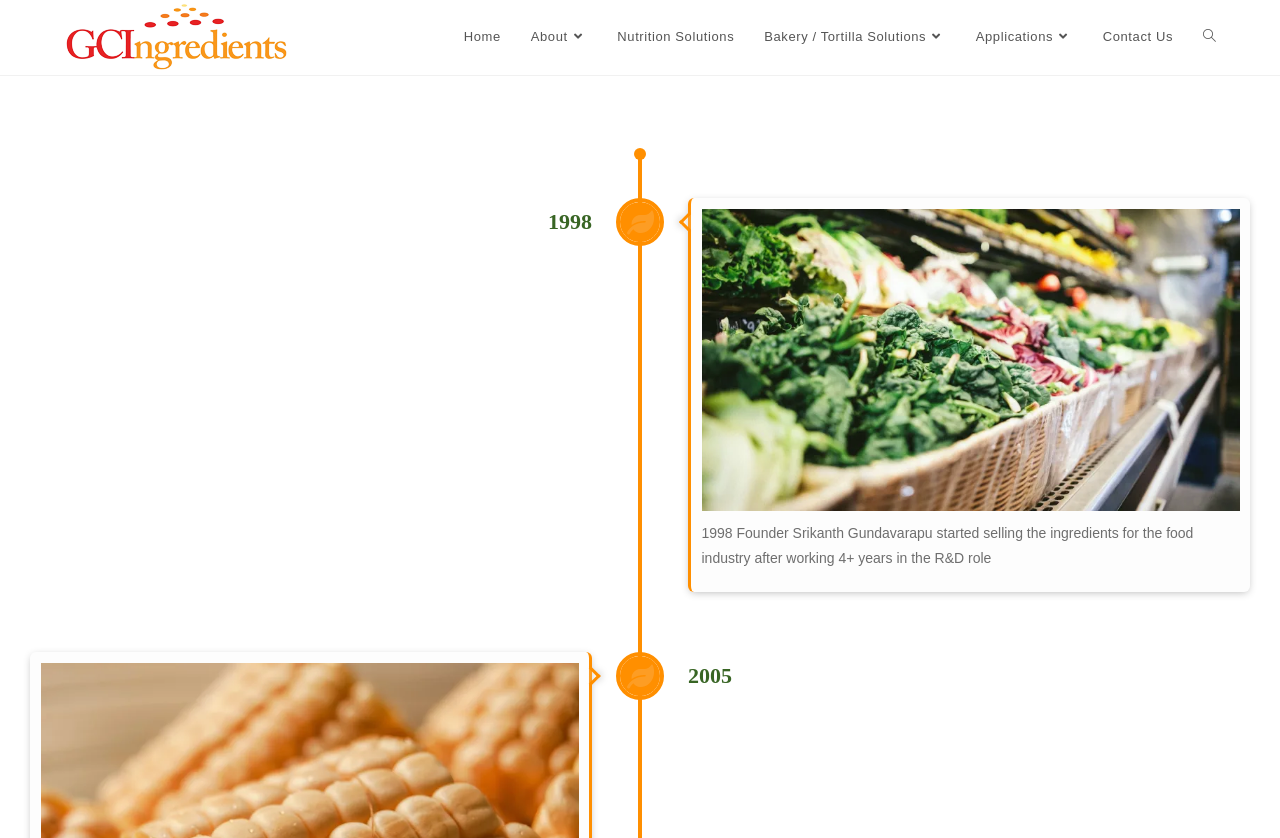Determine the bounding box coordinates for the clickable element to execute this instruction: "visit GCIngredients homepage". Provide the coordinates as four float numbers between 0 and 1, i.e., [left, top, right, bottom].

[0.05, 0.034, 0.226, 0.053]